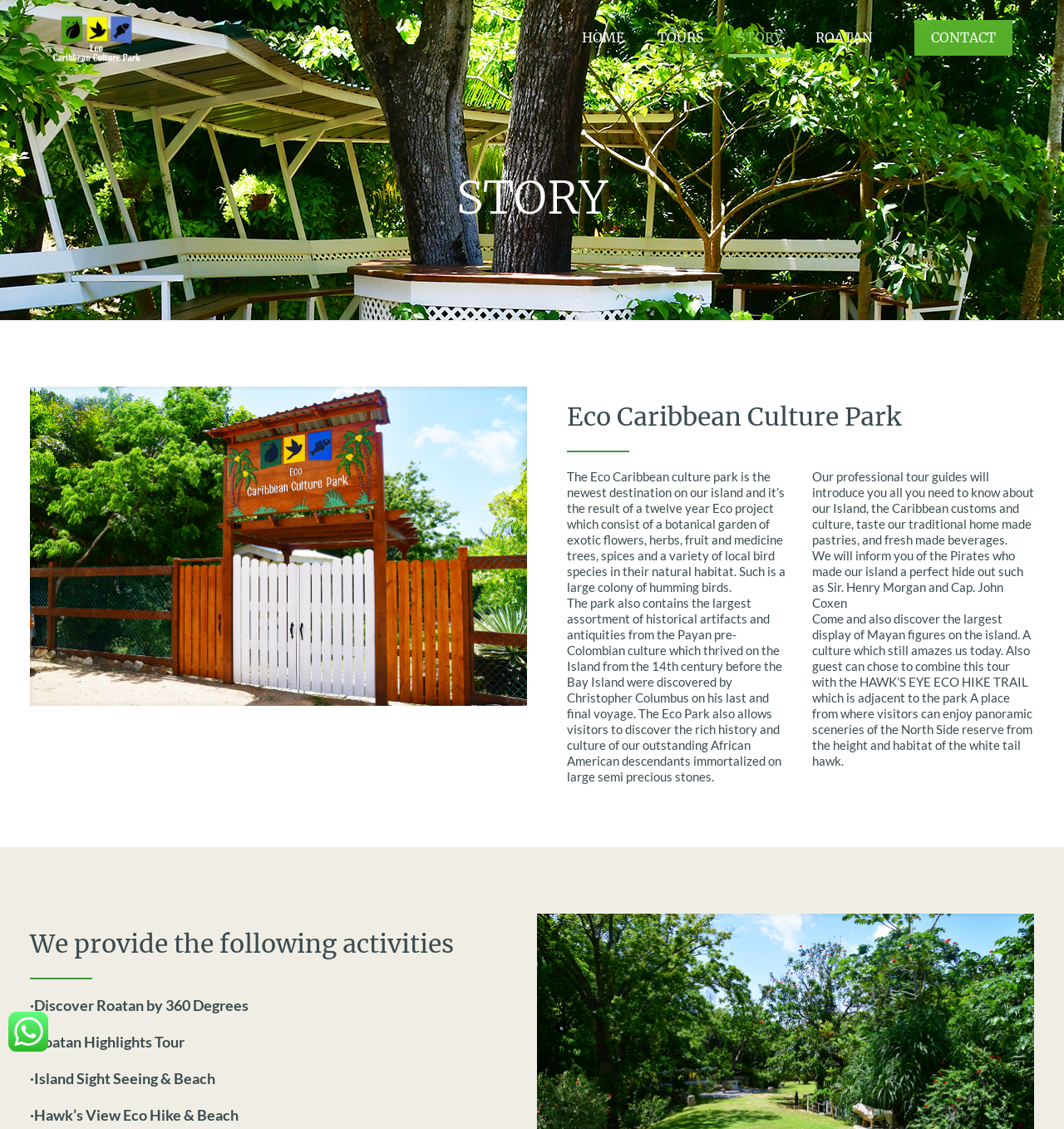What is the theme of the historical artifacts?
Carefully analyze the image and provide a thorough answer to the question.

I found the answer by reading the text of the heading element which describes the historical artifacts, mentioning that they are from the Payan pre-Colombian culture.